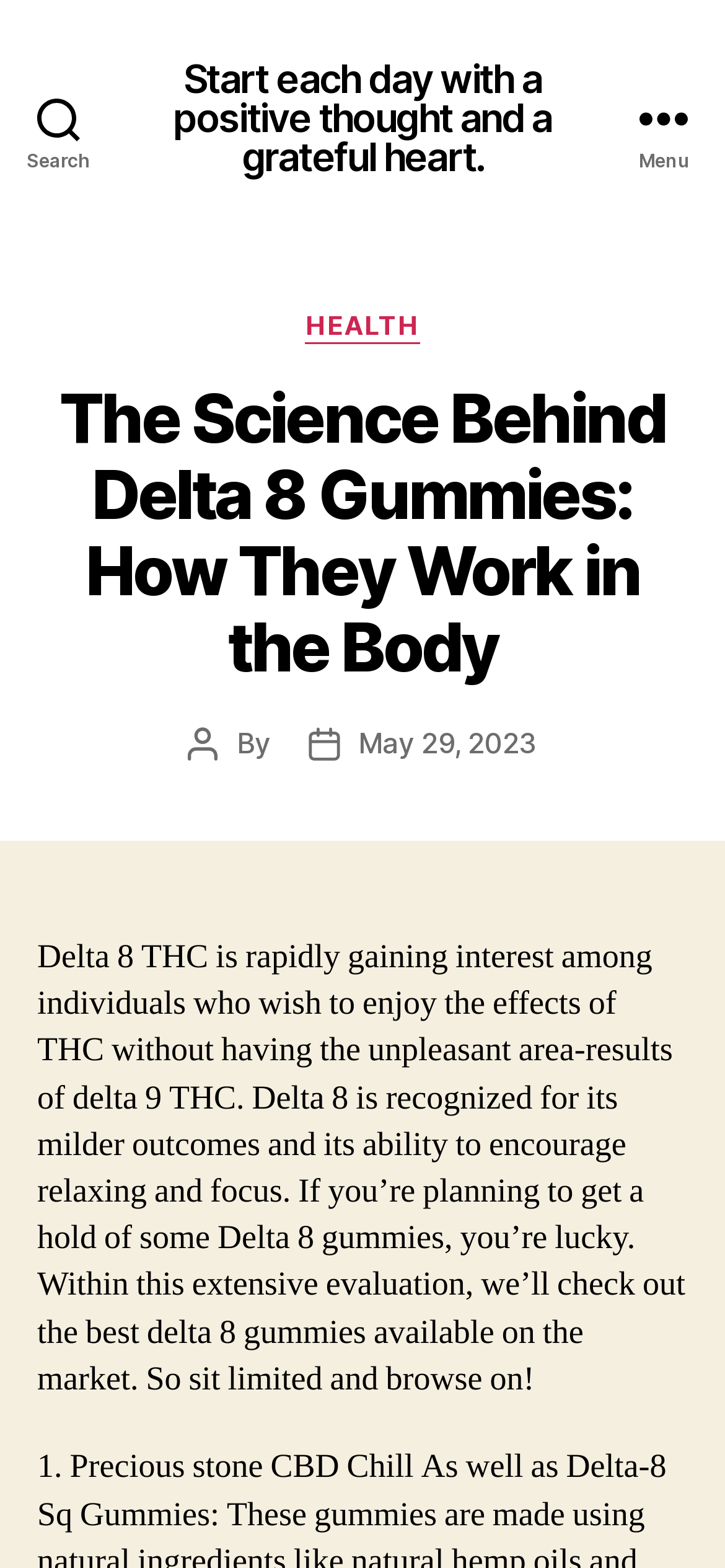Provide a one-word or brief phrase answer to the question:
What is the purpose of Delta 8 gummies?

Relaxing and focus